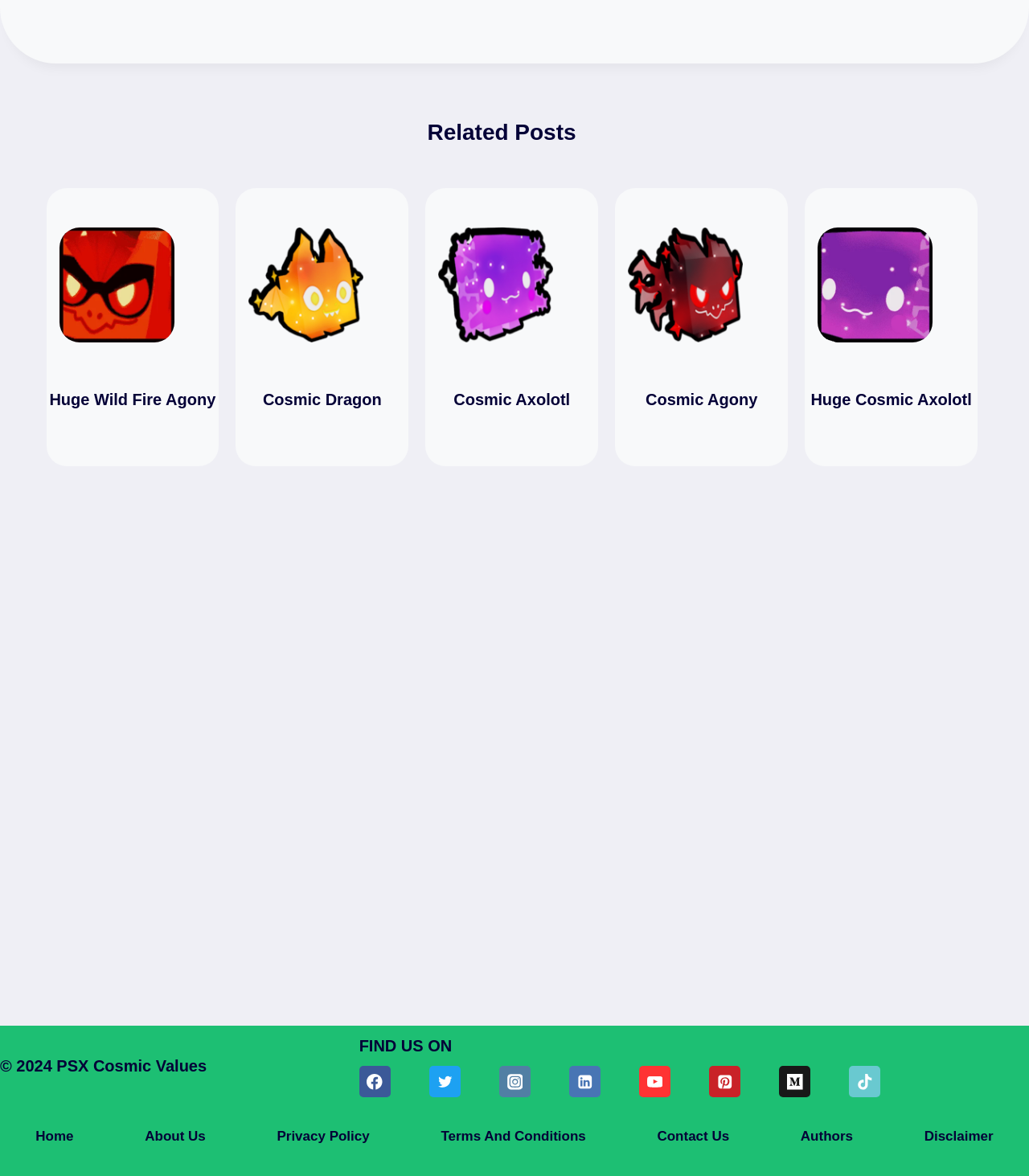What is the copyright year?
Please provide a single word or phrase as your answer based on the screenshot.

2024